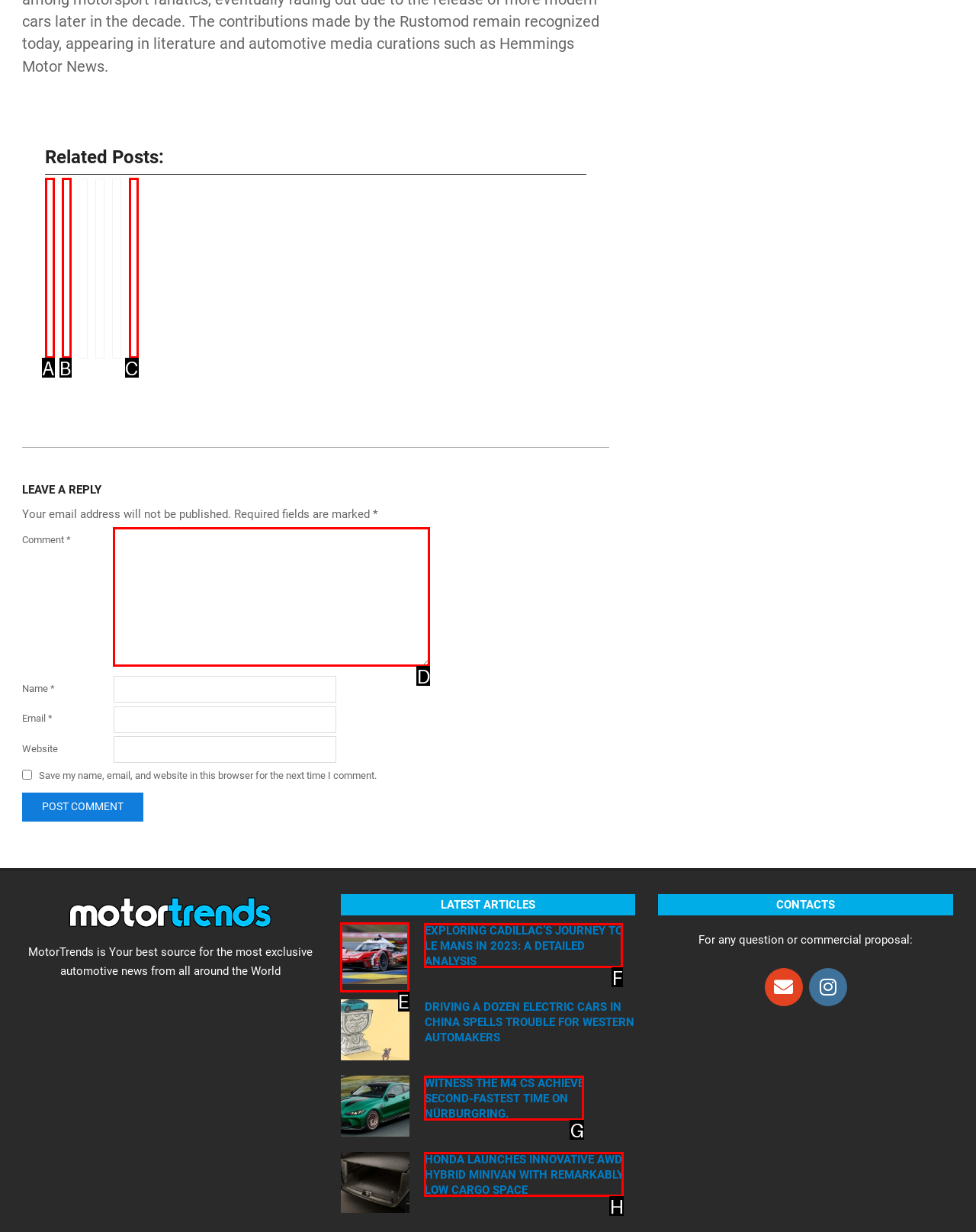Find the option you need to click to complete the following instruction: Read the latest article
Answer with the corresponding letter from the choices given directly.

E